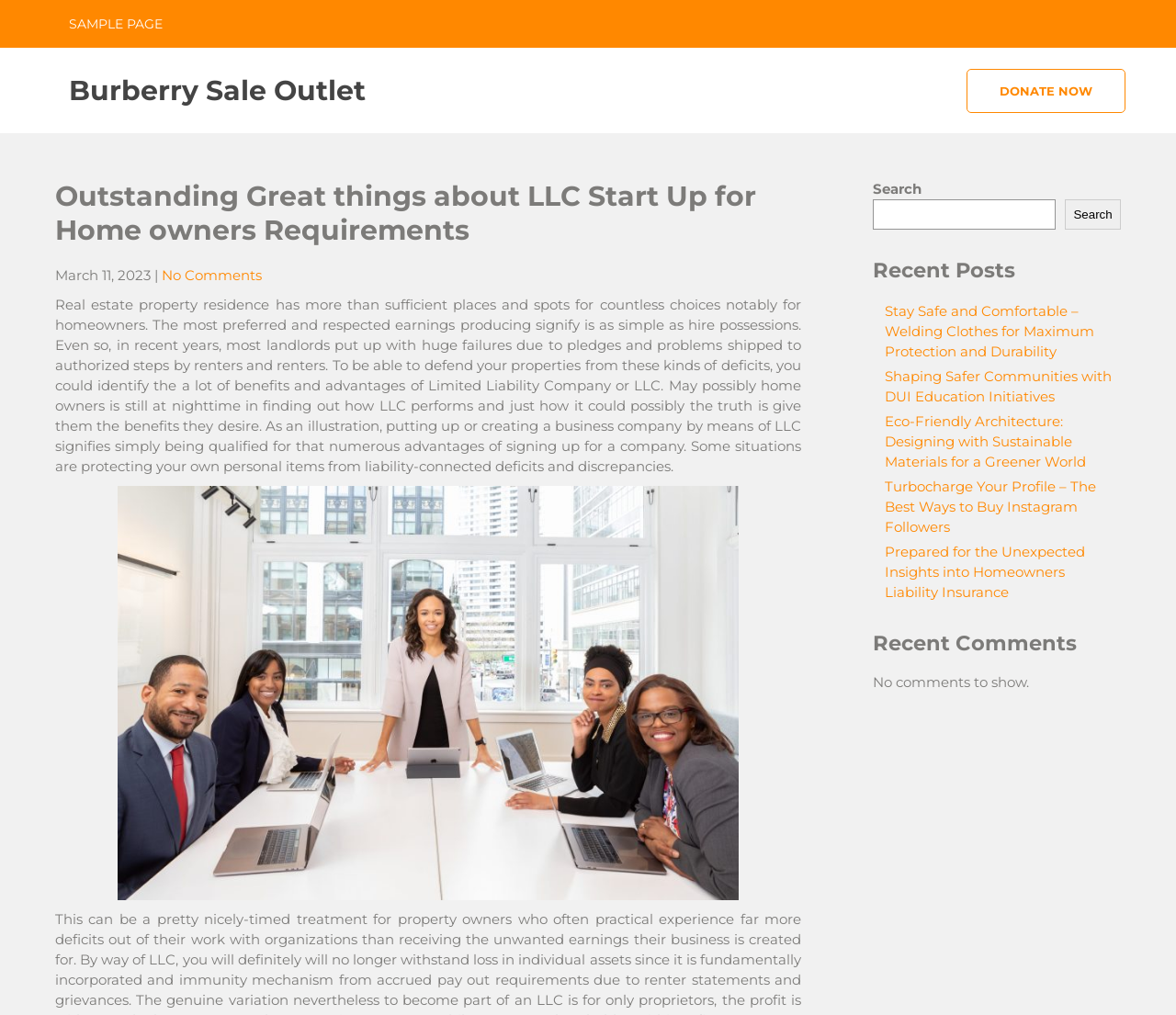Please provide the main heading of the webpage content.

Burberry Sale Outlet